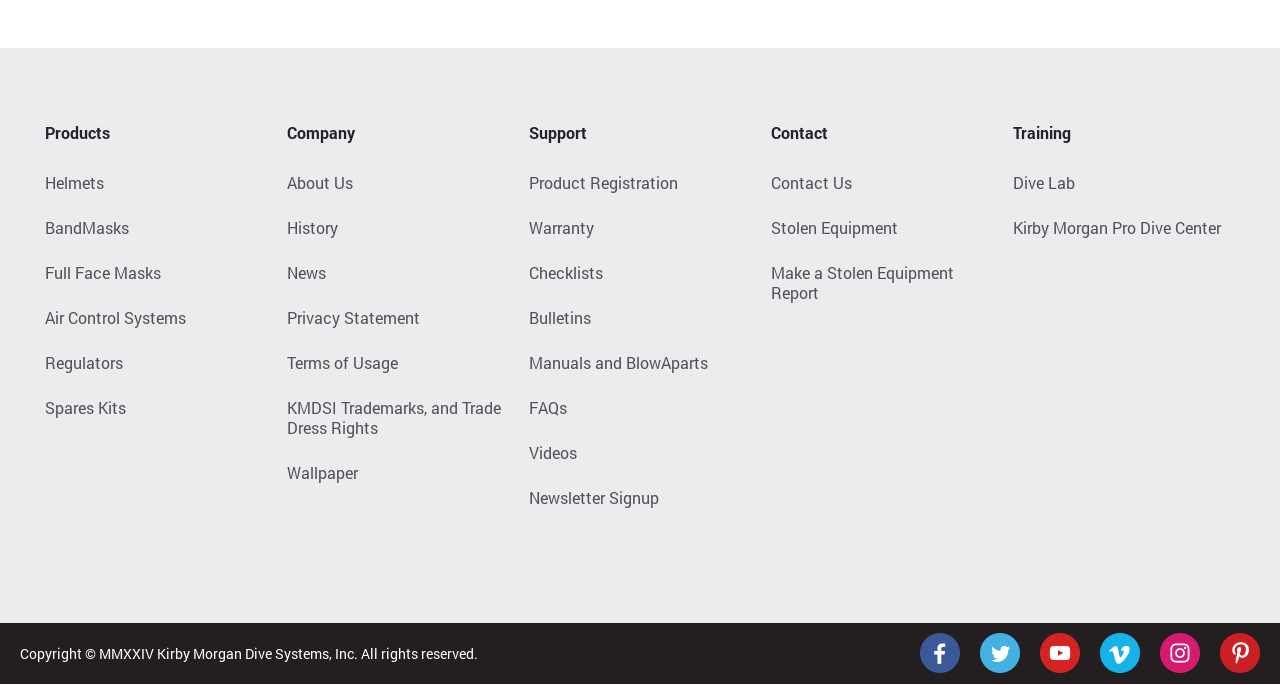Please provide the bounding box coordinates for the element that needs to be clicked to perform the instruction: "Visit Dive Lab". The coordinates must consist of four float numbers between 0 and 1, formatted as [left, top, right, bottom].

[0.791, 0.245, 0.965, 0.289]